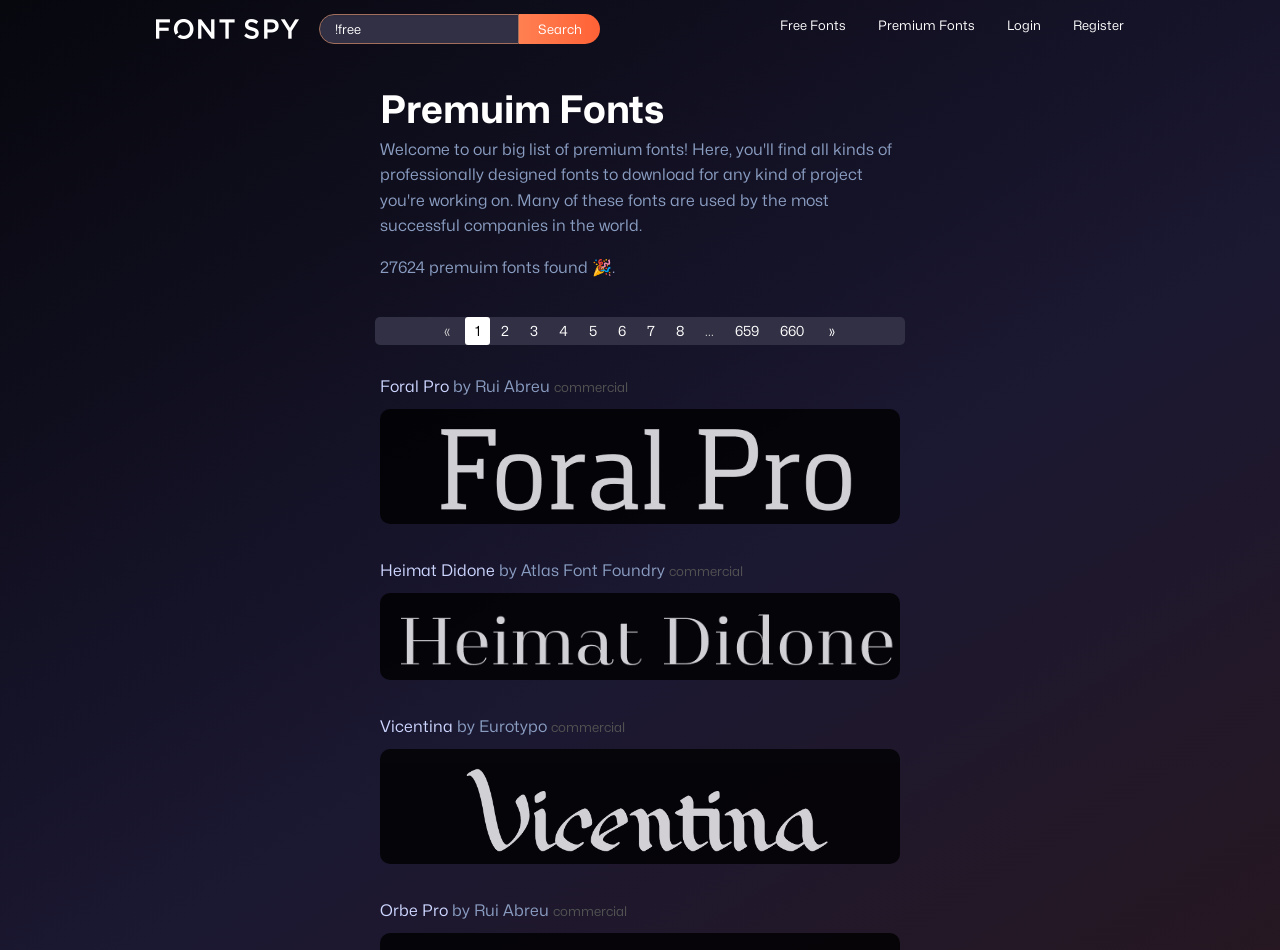Determine the bounding box for the described HTML element: "alt="Heimat Didone"". Ensure the coordinates are four float numbers between 0 and 1 in the format [left, top, right, bottom].

[0.309, 0.641, 0.703, 0.706]